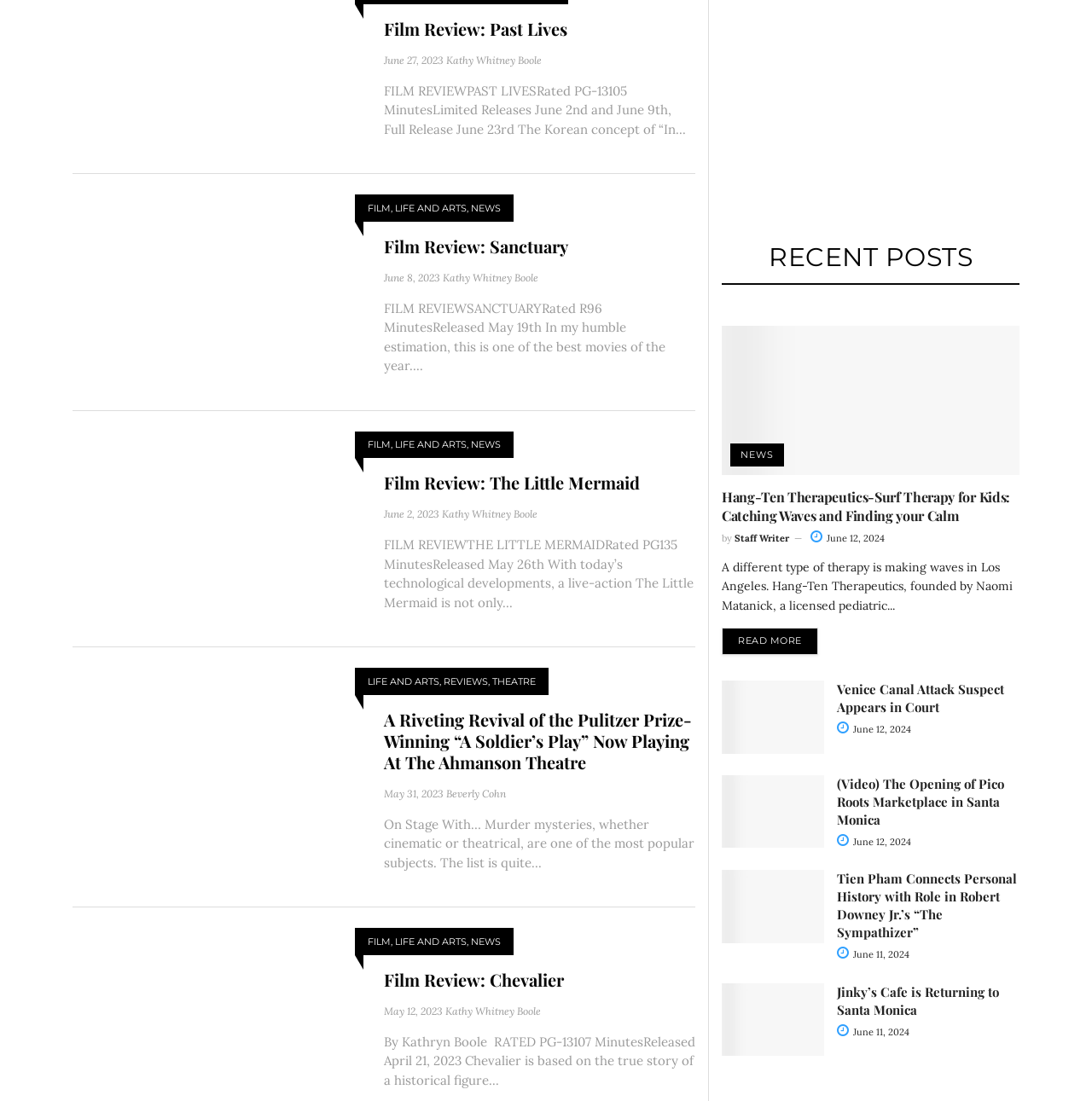Please respond to the question using a single word or phrase:
What is the title of the first film review?

Past Lives